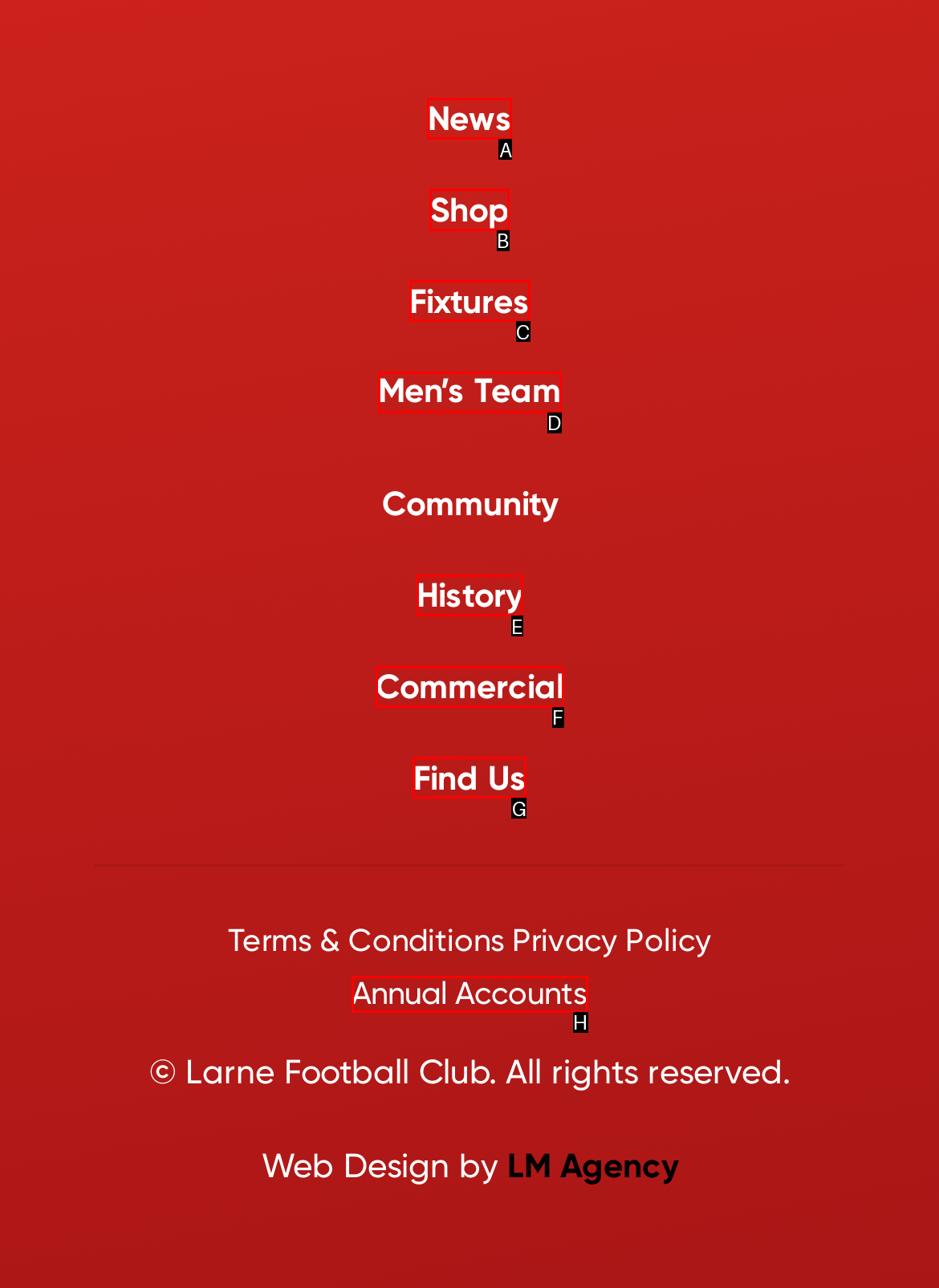Which UI element's letter should be clicked to achieve the task: visit shop
Provide the letter of the correct choice directly.

B